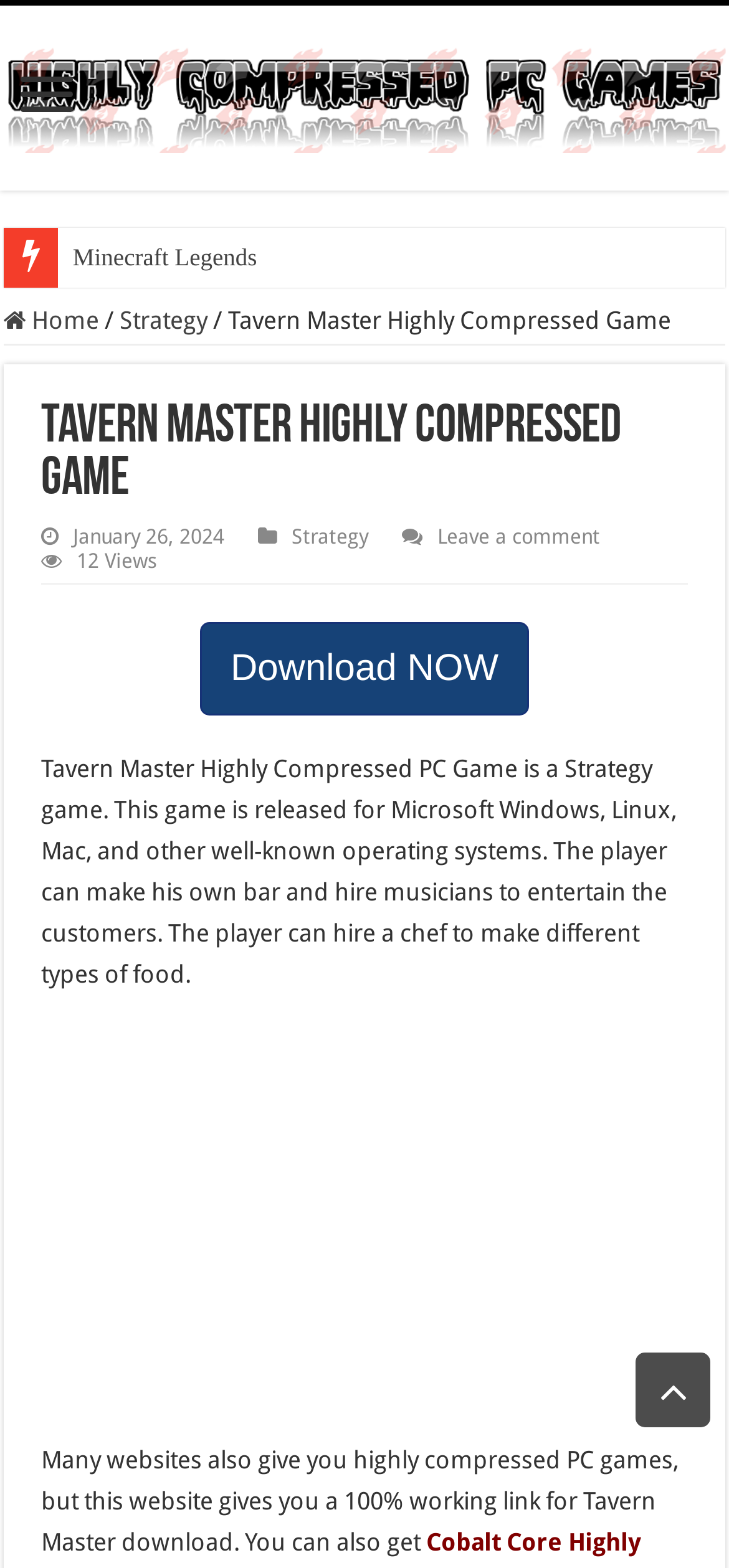Determine the bounding box coordinates of the section to be clicked to follow the instruction: "Download Tavern Master Highly Compressed Game". The coordinates should be given as four float numbers between 0 and 1, formatted as [left, top, right, bottom].

[0.275, 0.397, 0.725, 0.457]